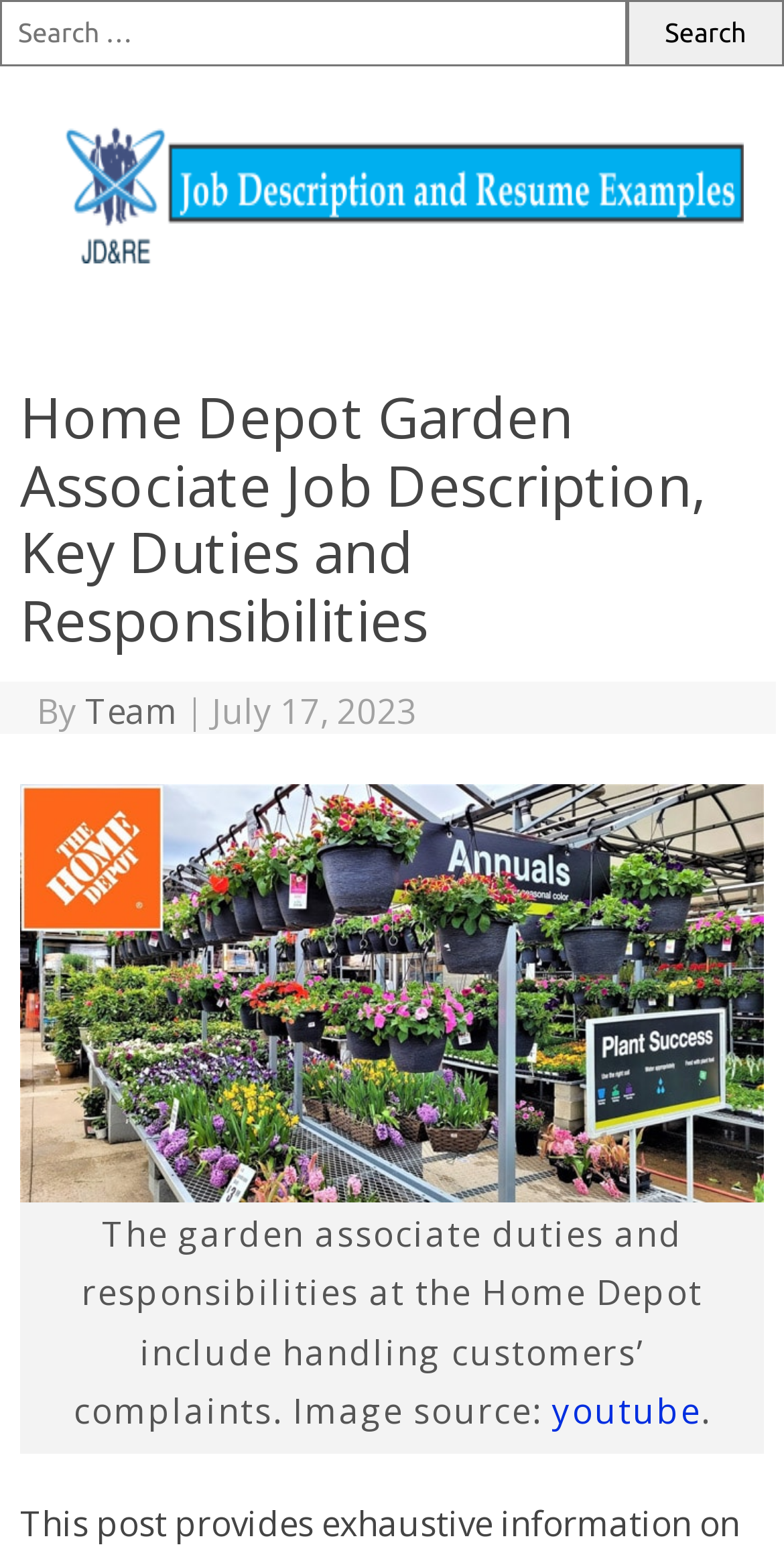What is the job title described on this webpage? Based on the screenshot, please respond with a single word or phrase.

Home Depot Garden Associate